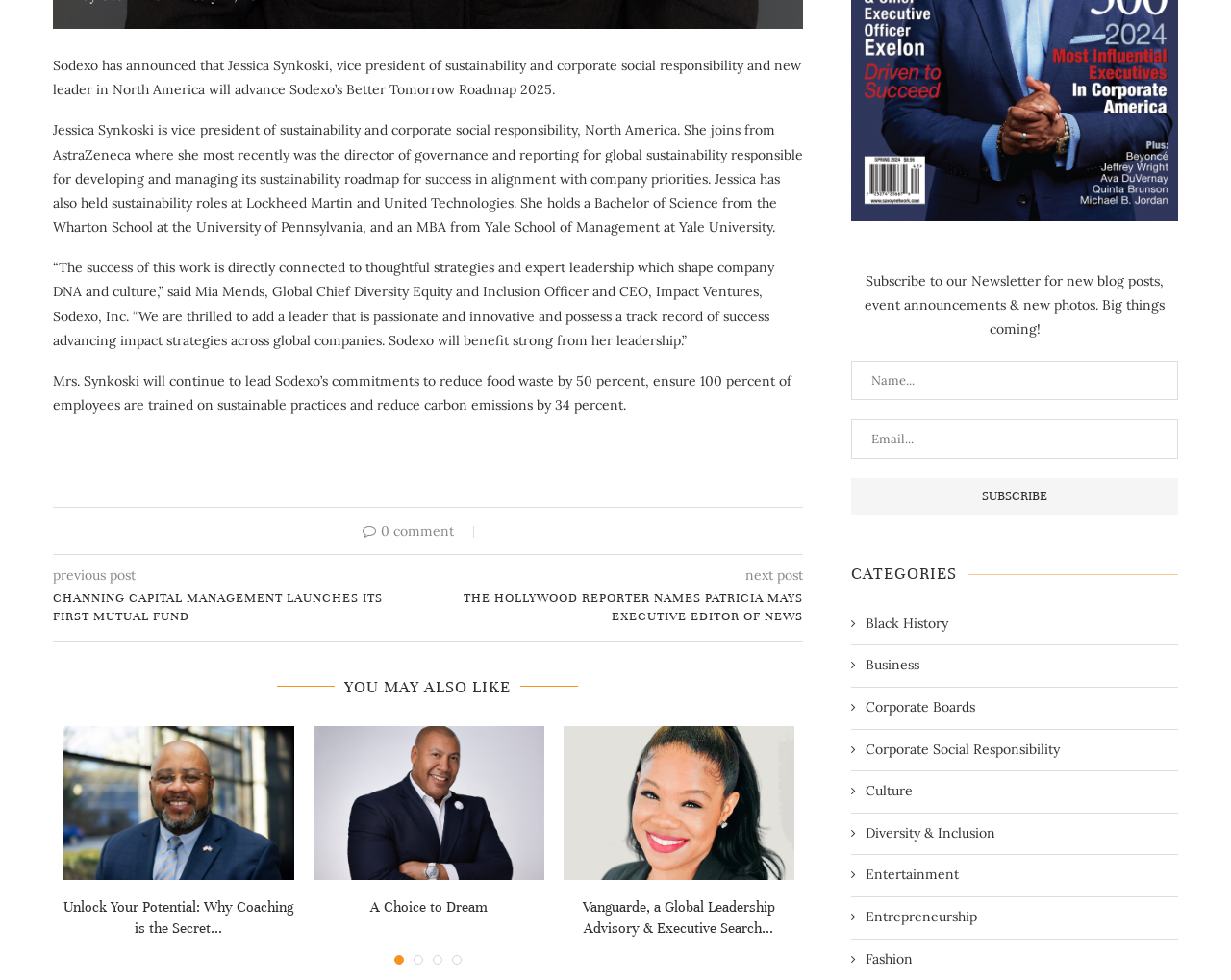What is the purpose of the textbox with the label 'Email...'?
Using the visual information, respond with a single word or phrase.

To subscribe to the newsletter